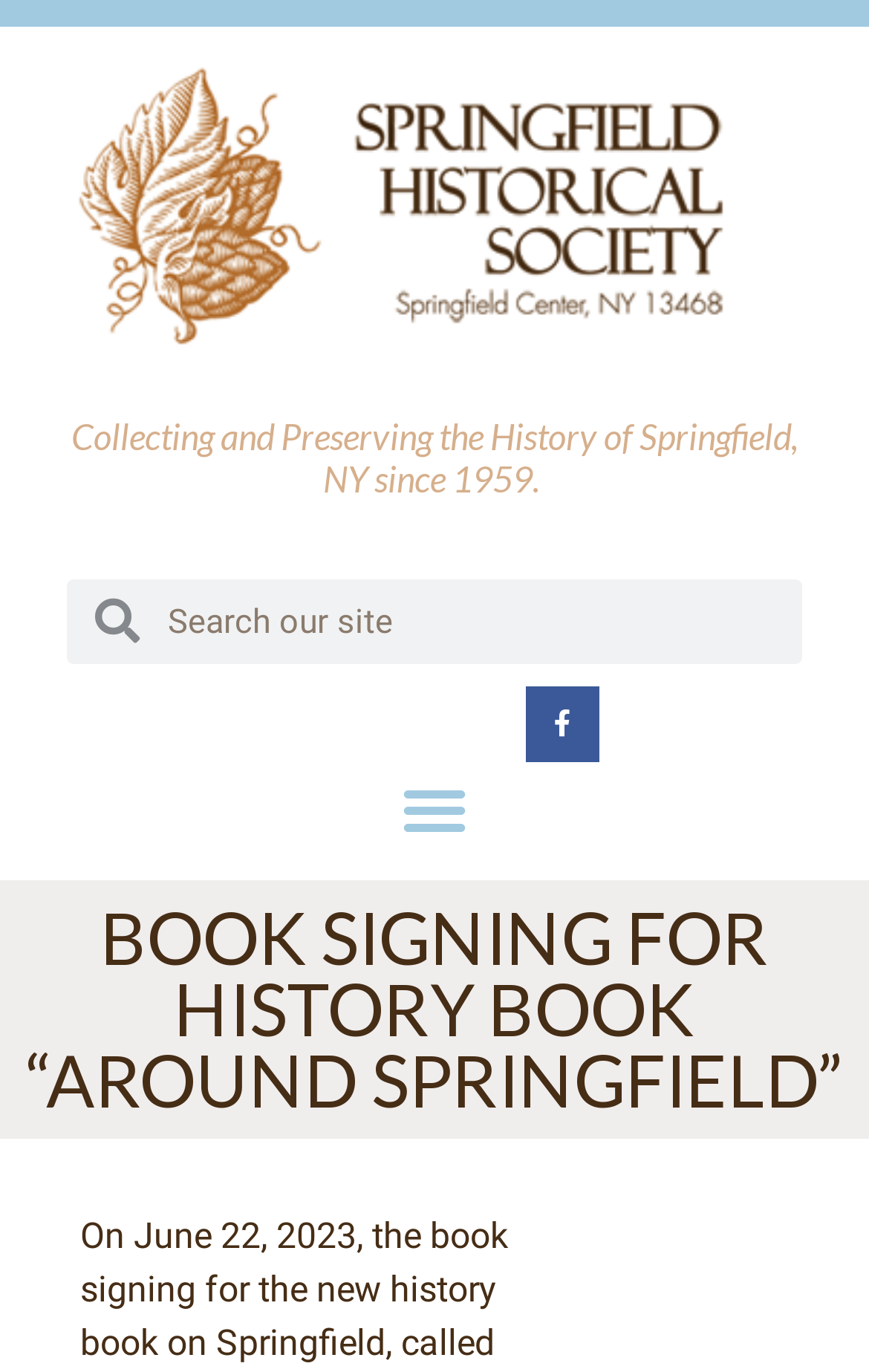Please specify the bounding box coordinates in the format (top-left x, top-left y, bottom-right x, bottom-right y), with values ranging from 0 to 1. Identify the bounding box for the UI component described as follows: Facebook-f

[0.605, 0.5, 0.691, 0.555]